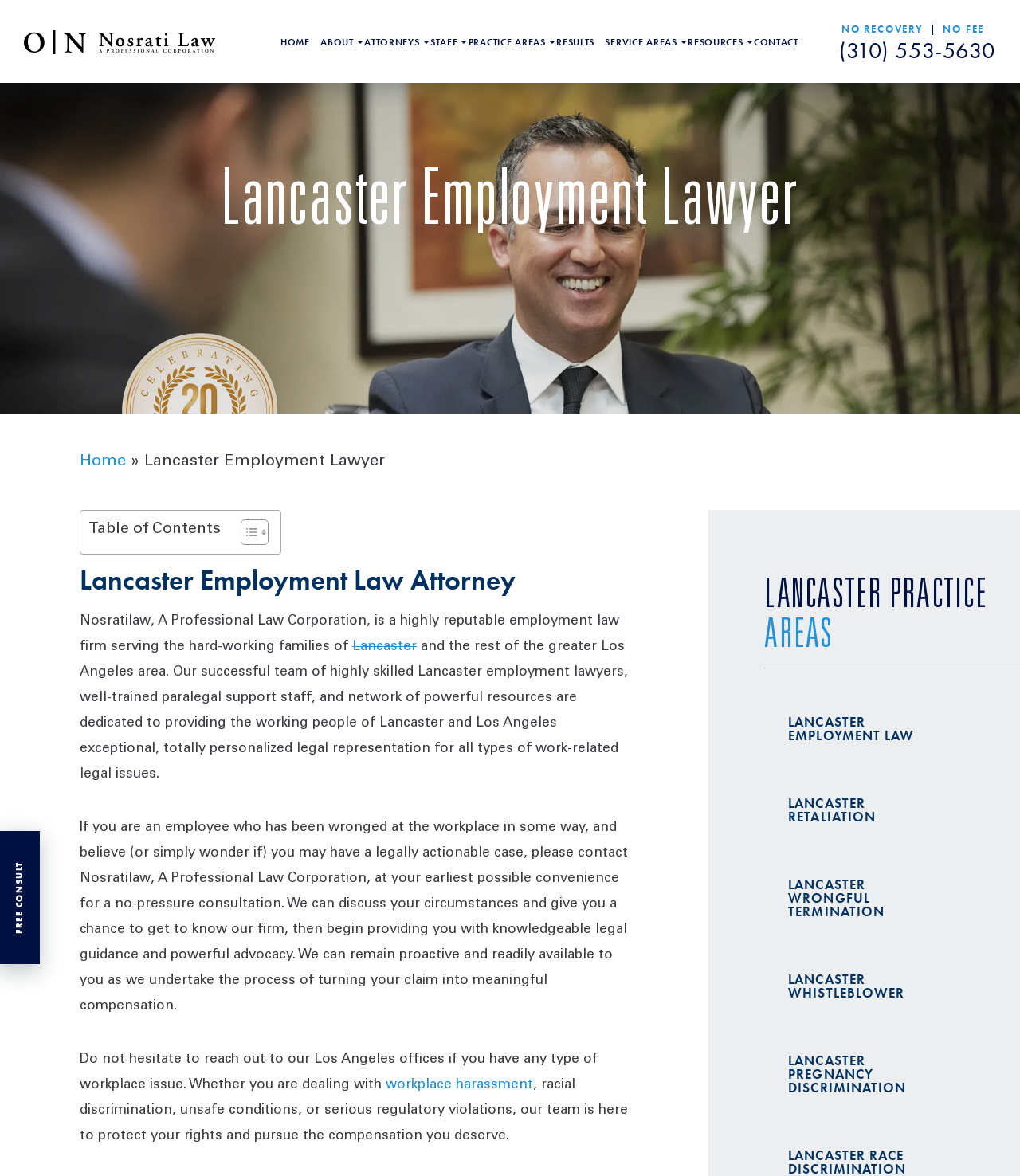Determine the main heading text of the webpage.

Lancaster Employment Lawyer